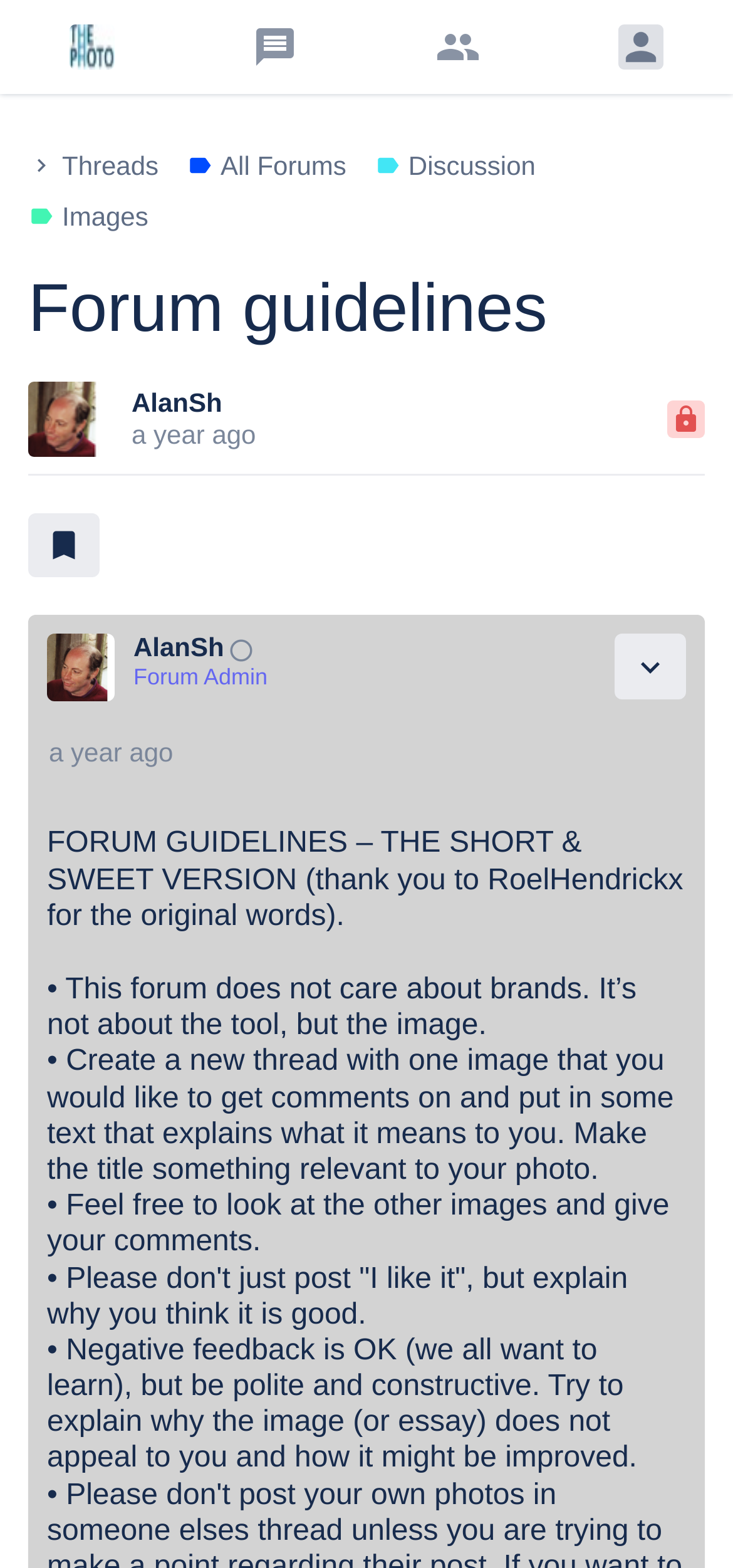Determine the coordinates of the bounding box that should be clicked to complete the instruction: "view post details". The coordinates should be represented by four float numbers between 0 and 1: [left, top, right, bottom].

[0.179, 0.247, 0.303, 0.267]